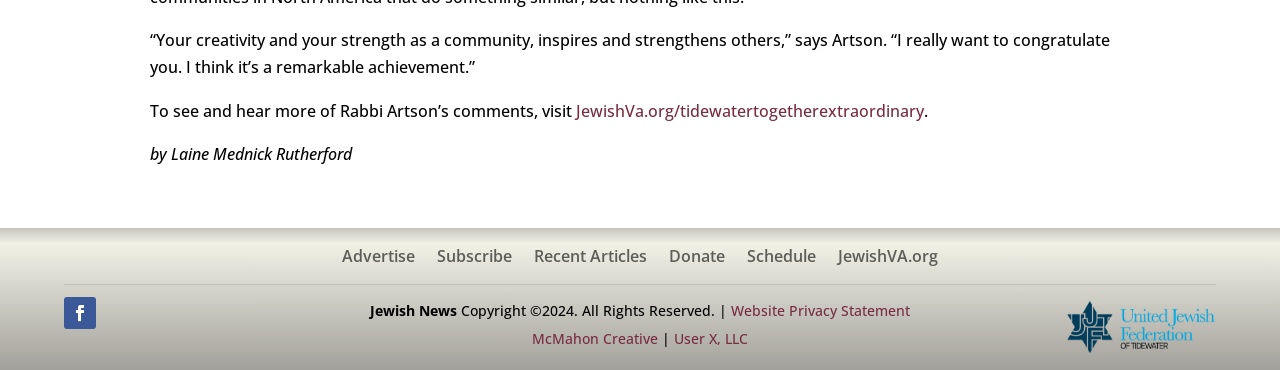Please identify the bounding box coordinates of the area I need to click to accomplish the following instruction: "Donate to the organization".

[0.523, 0.672, 0.566, 0.732]